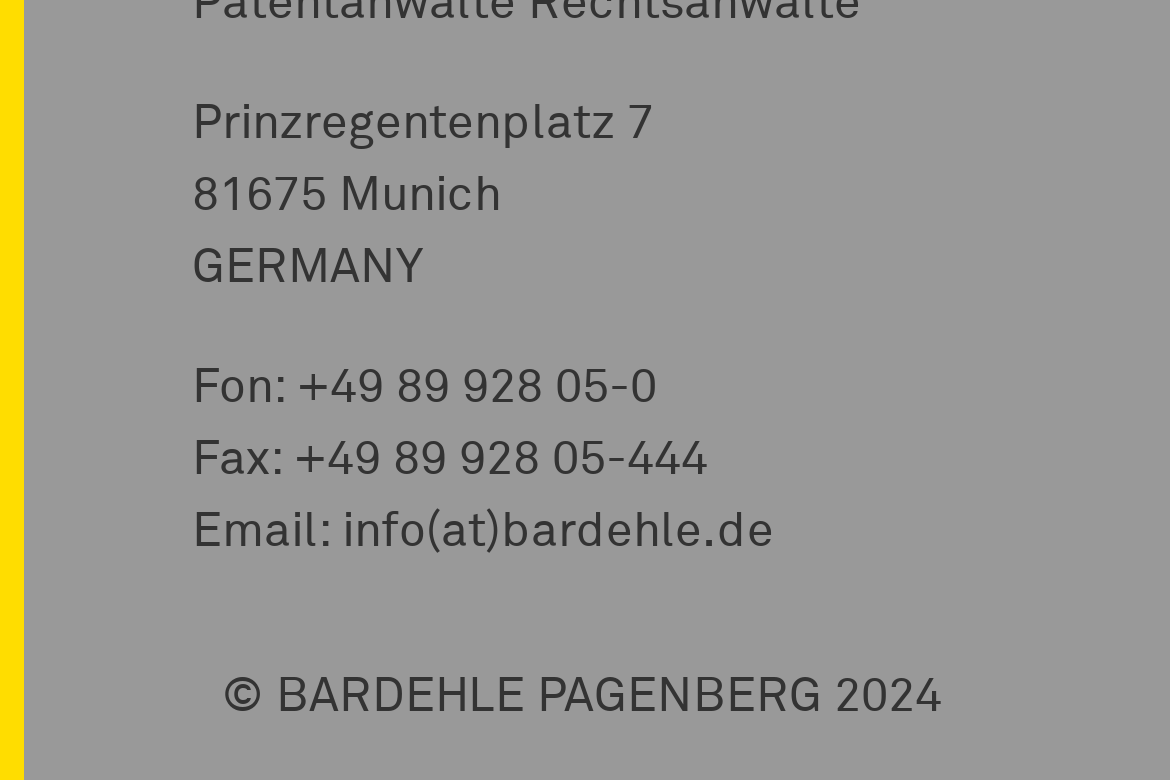Show the bounding box coordinates for the HTML element as described: "alt="Martin Drews" title="Martin Drews"".

[0.3, 0.36, 0.35, 0.425]